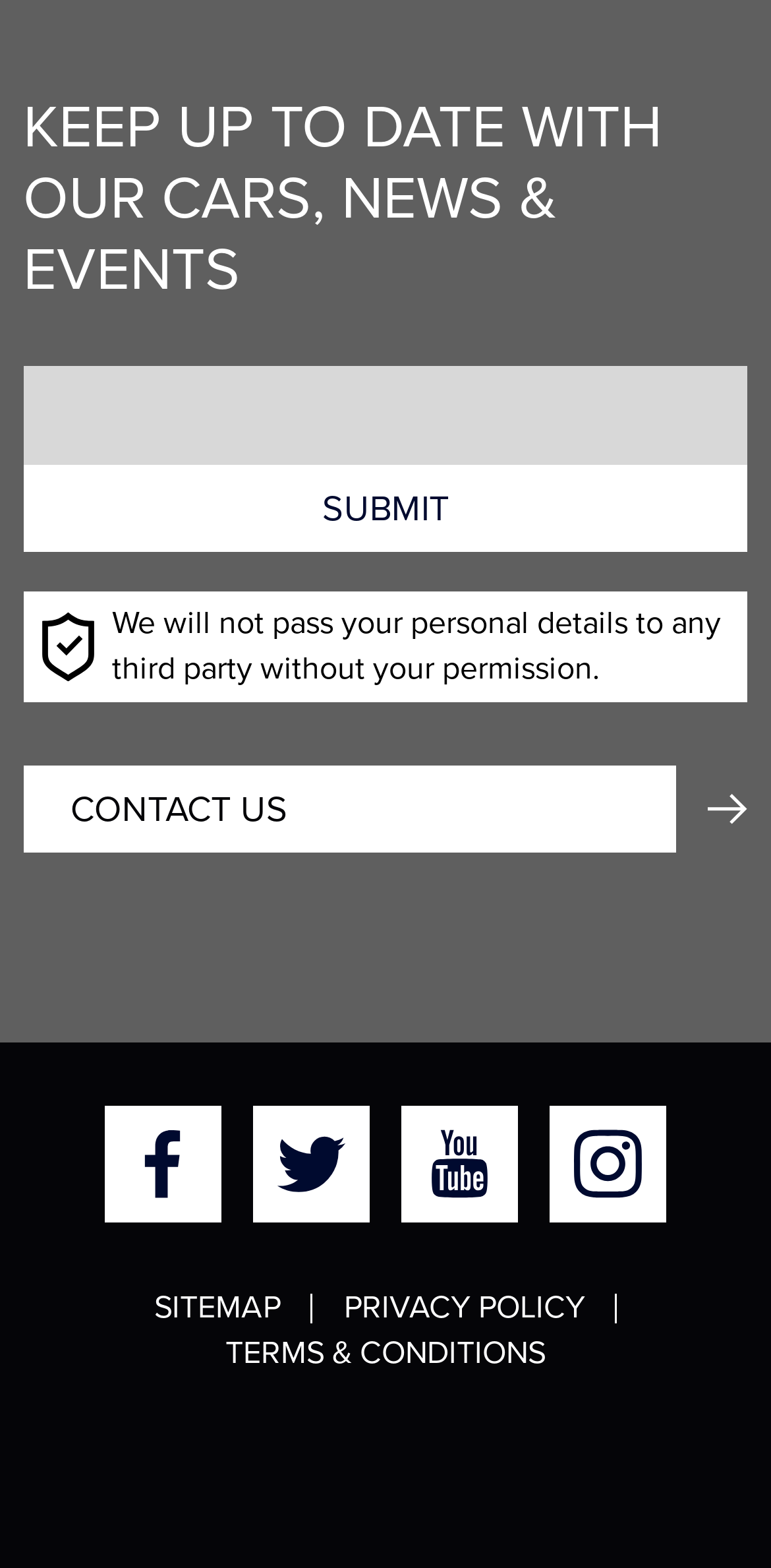What is the function of the 'Submit' button?
Based on the image, answer the question with as much detail as possible.

The 'Submit' button is located next to the textbox and has a static text 'SUBMIT' on it. Given the context of the textbox and the surrounding text, it can be inferred that the function of the 'Submit' button is to submit the personal details entered in the textbox.